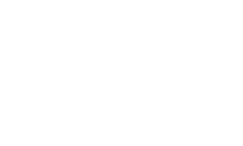Offer a meticulous description of the image.

The image is a representation of a holiday home located in Nordrhein-Westfalen, capturing the allure and charm of vacation rentals in this picturesque region of Germany. The accompanying text highlights the features of the property, indicating it can accommodate up to a specified number of guests, boasts modern amenities, and offers a tranquil environment ideal for relaxation. Visitors are also informed about the proximity to various attractions, emphasizing the blend of comfort and convenience this accommodation provides, making it an appealing choice for both families and individual travelers seeking a memorable getaway.